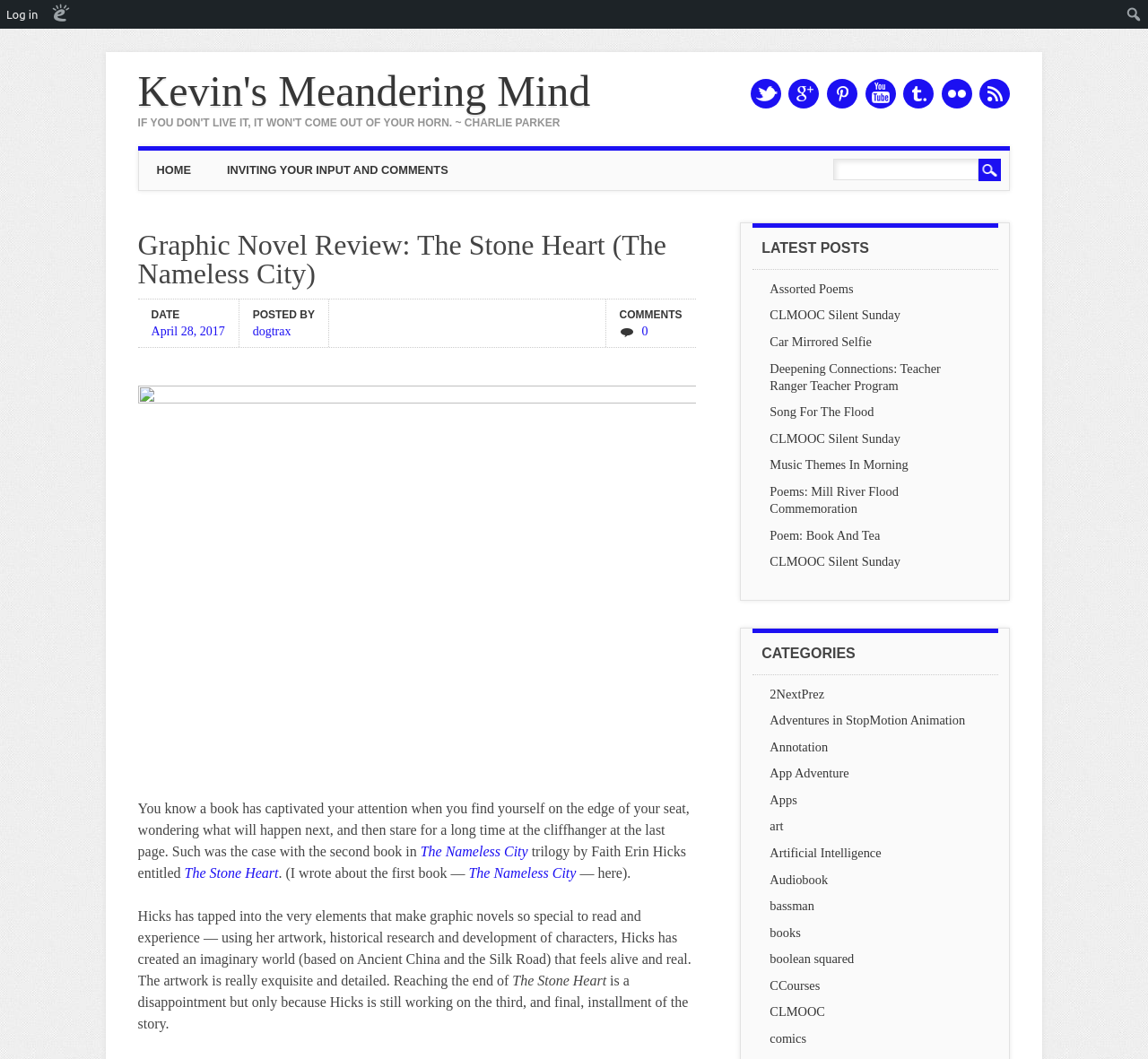Find the bounding box coordinates of the element you need to click on to perform this action: 'Go to the home page'. The coordinates should be represented by four float values between 0 and 1, in the format [left, top, right, bottom].

[0.121, 0.142, 0.182, 0.179]